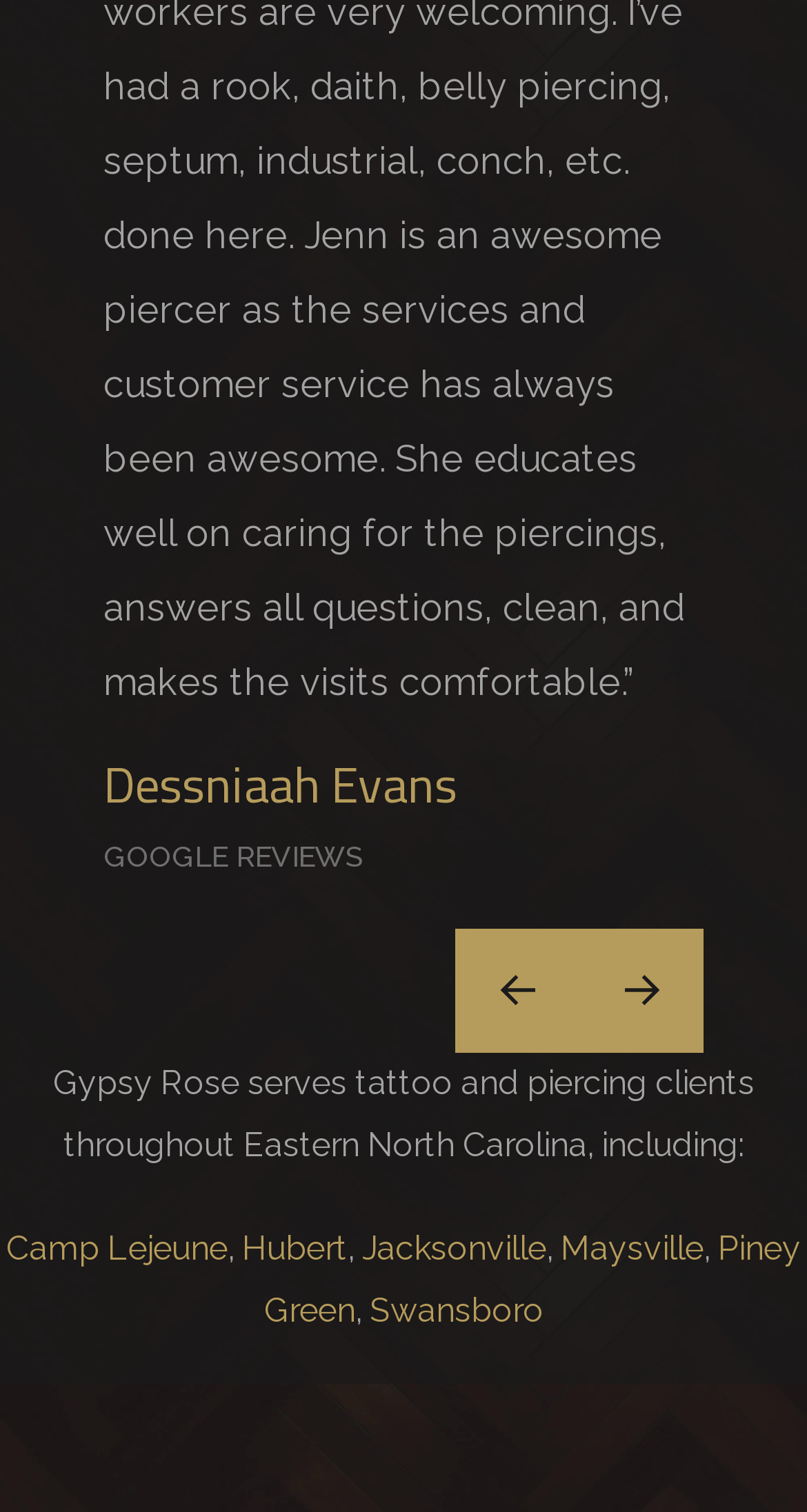Locate the bounding box coordinates of the clickable region to complete the following instruction: "Click the 'Next slide' button."

[0.718, 0.615, 0.872, 0.697]